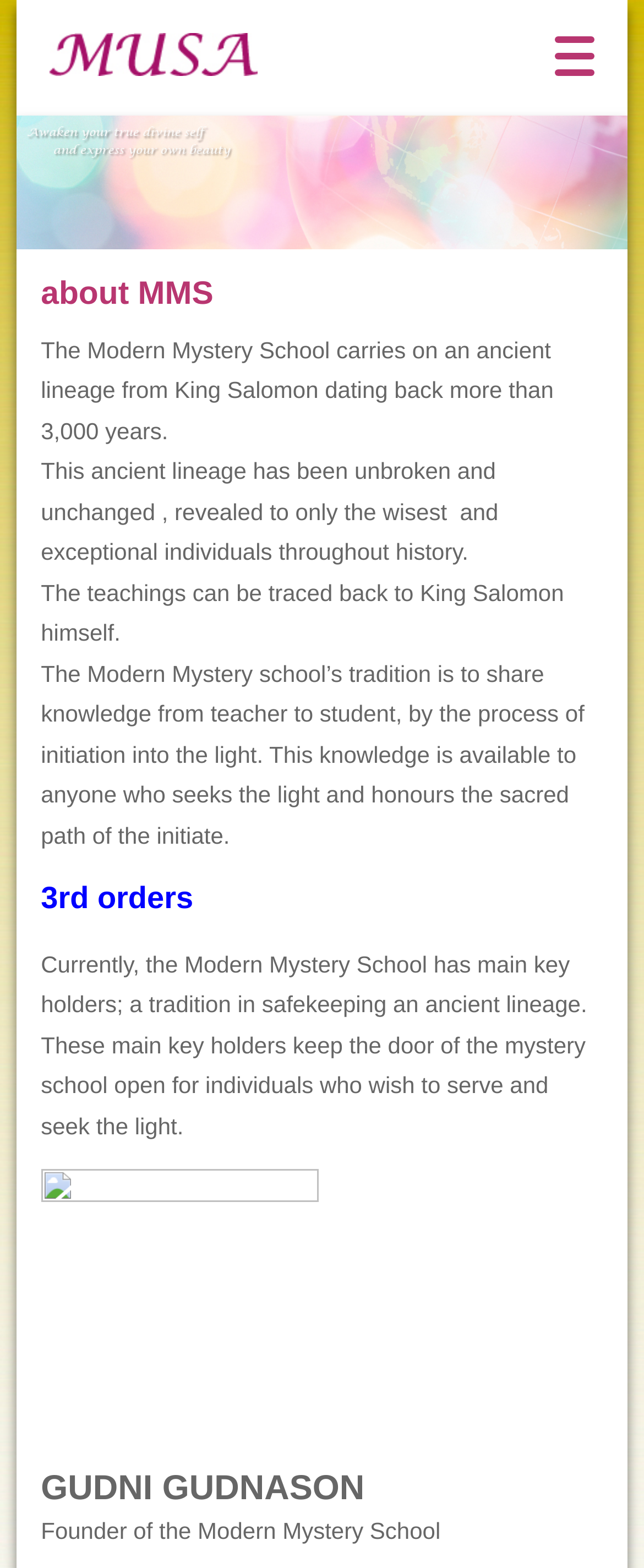What is the name of the school?
Please answer the question as detailed as possible.

The name of the school can be found in the heading element 'MUSA' which is a link and also has an image with the same name. This suggests that MUSA is the name of the school.